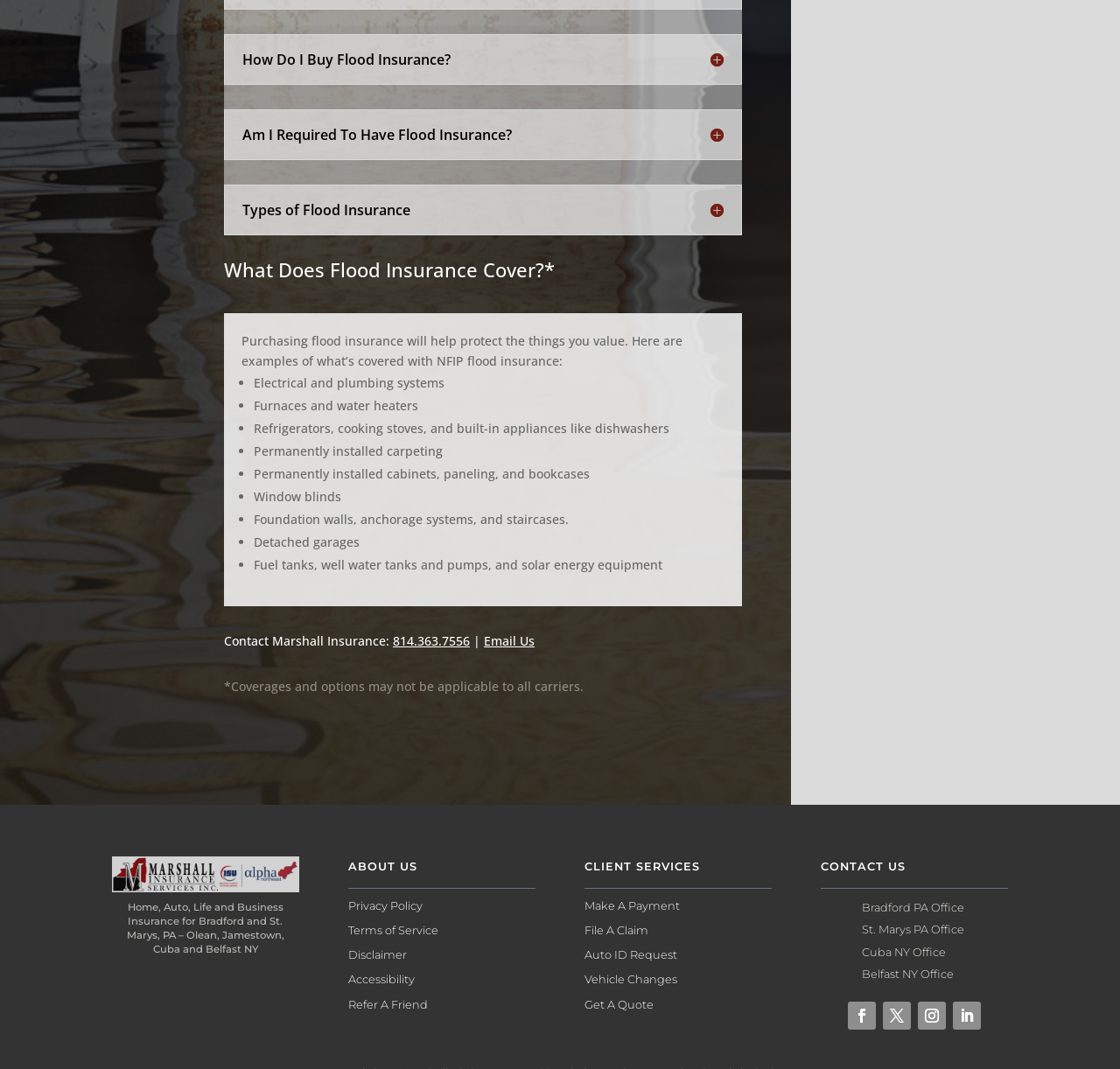How can I contact Marshall Insurance?
Examine the image closely and answer the question with as much detail as possible.

The webpage provides contact information for Marshall Insurance, including a phone number (814.363.7556) and an email option ('Email Us'), allowing users to reach out to them for inquiries or services.